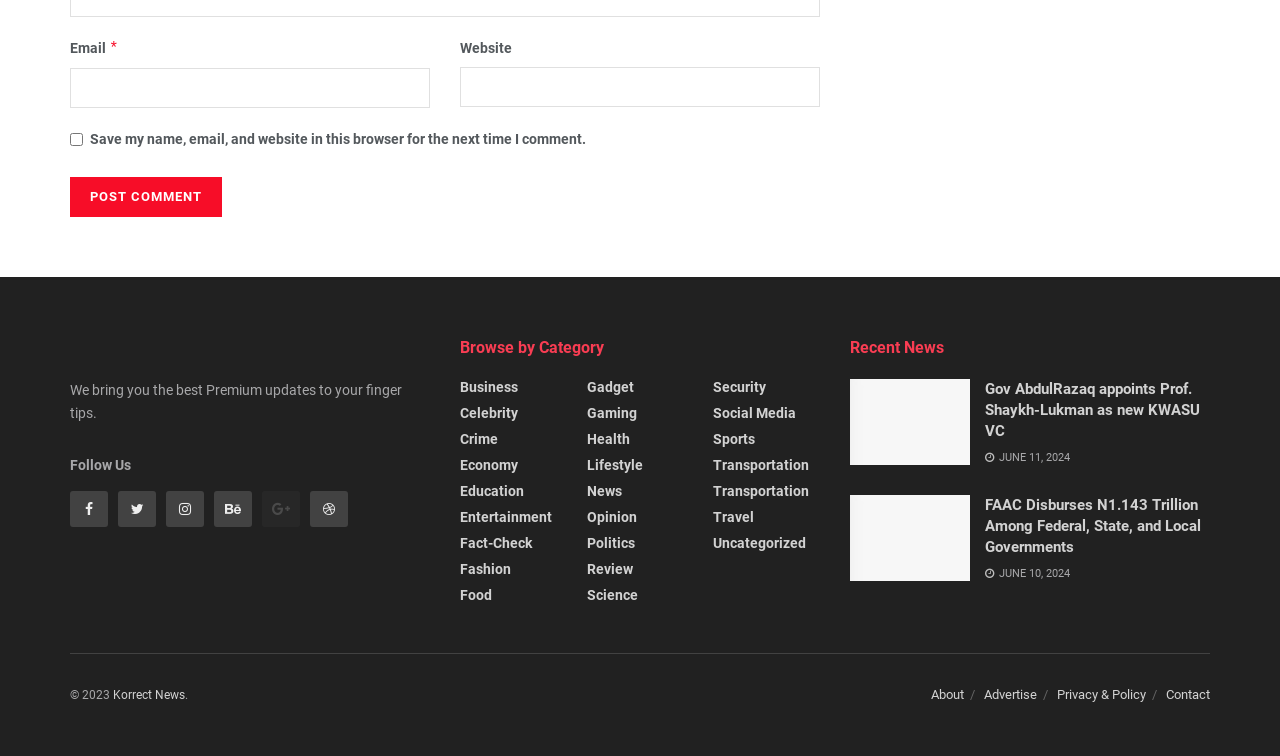How many categories are listed?
Ensure your answer is thorough and detailed.

The categories are listed under the 'Browse by Category' heading, and there are 20 links listed, including 'Business', 'Celebrity', 'Crime', and so on.